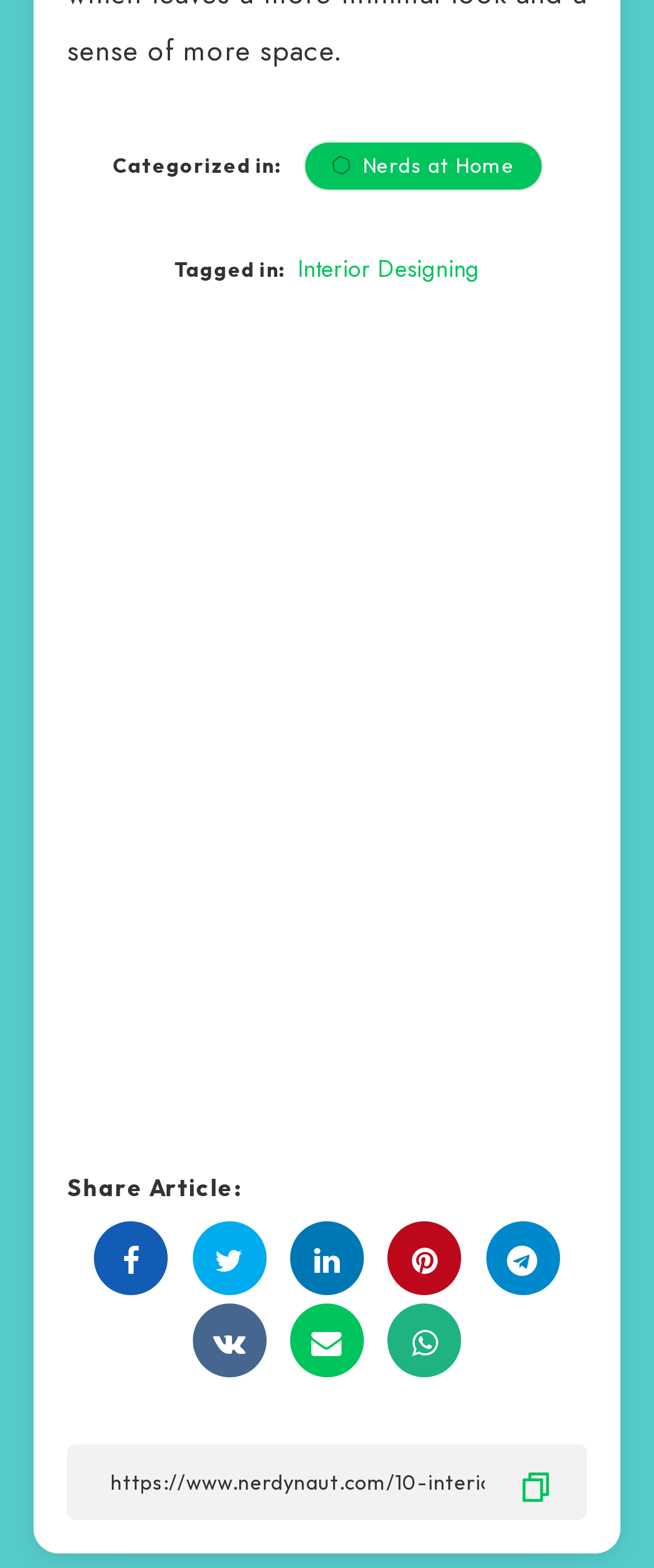Reply to the question with a brief word or phrase: How many social media platforms can the article be shared on?

6